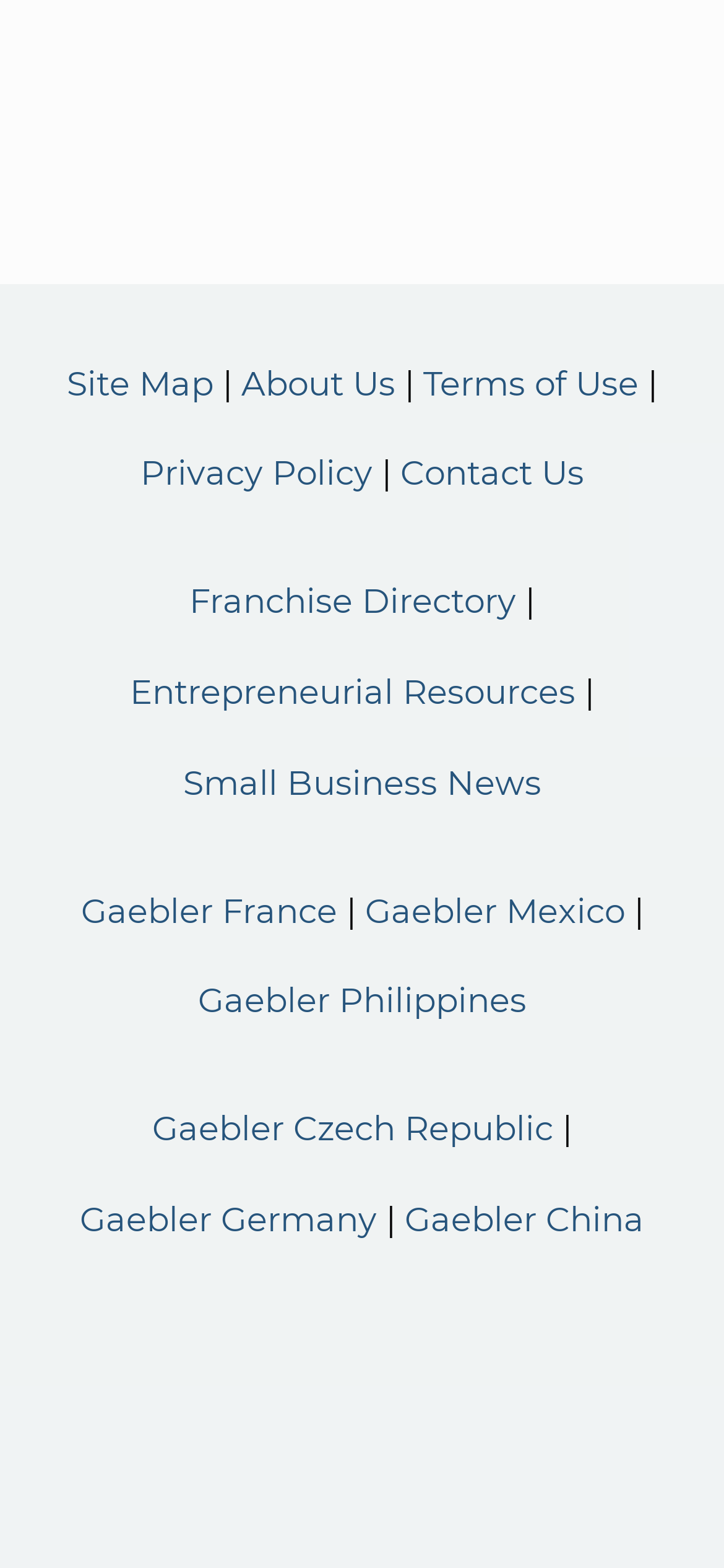Please identify the bounding box coordinates of where to click in order to follow the instruction: "Explore entrepreneurial resources".

[0.179, 0.429, 0.795, 0.455]